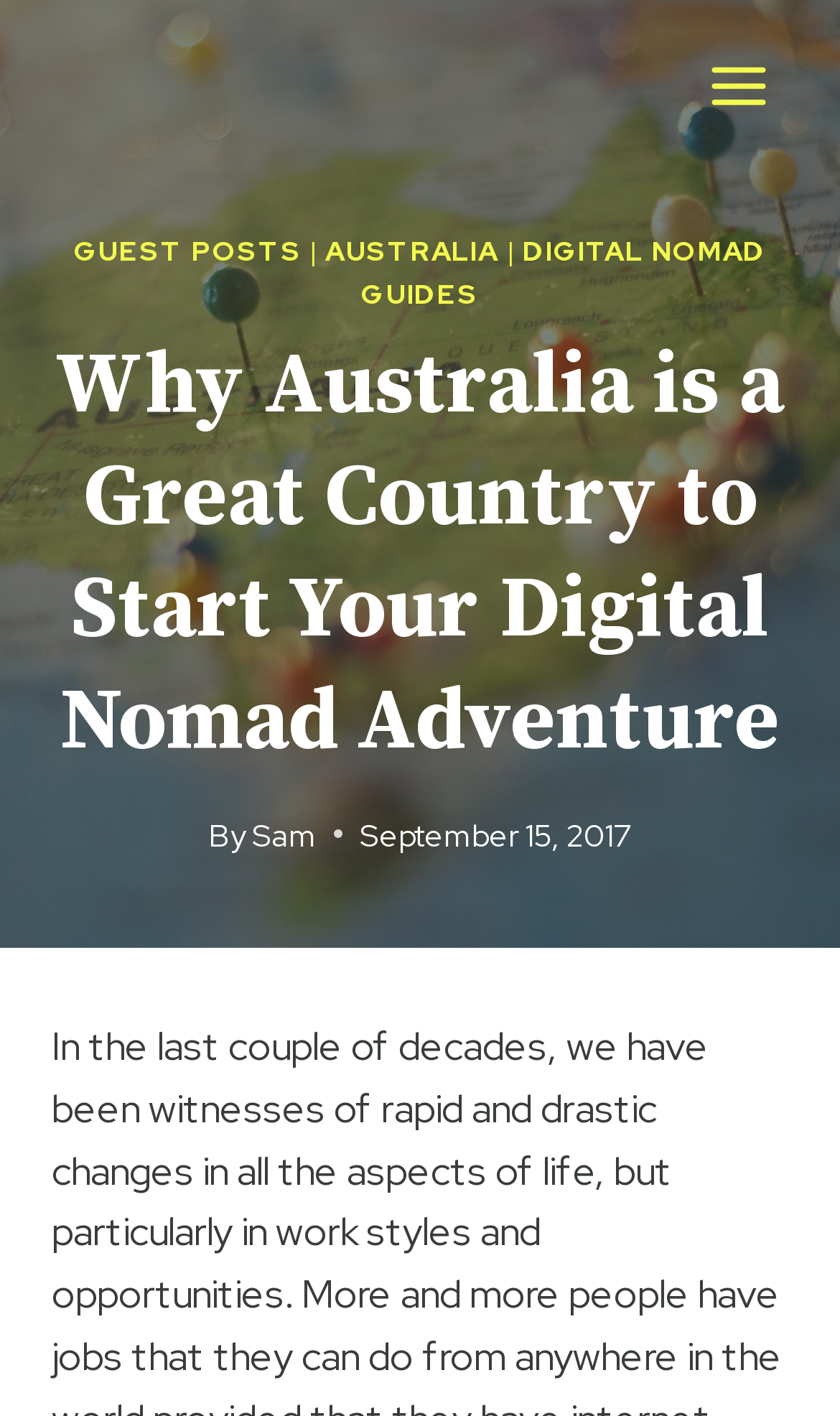What is the topic of the article?
Please give a detailed and elaborate answer to the question based on the image.

I determined the topic of the article by reading the heading, which states 'Why Australia is a Great Country to Start Your Digital Nomad Adventure'. This heading clearly indicates that the article is about starting a digital nomad adventure in Australia.